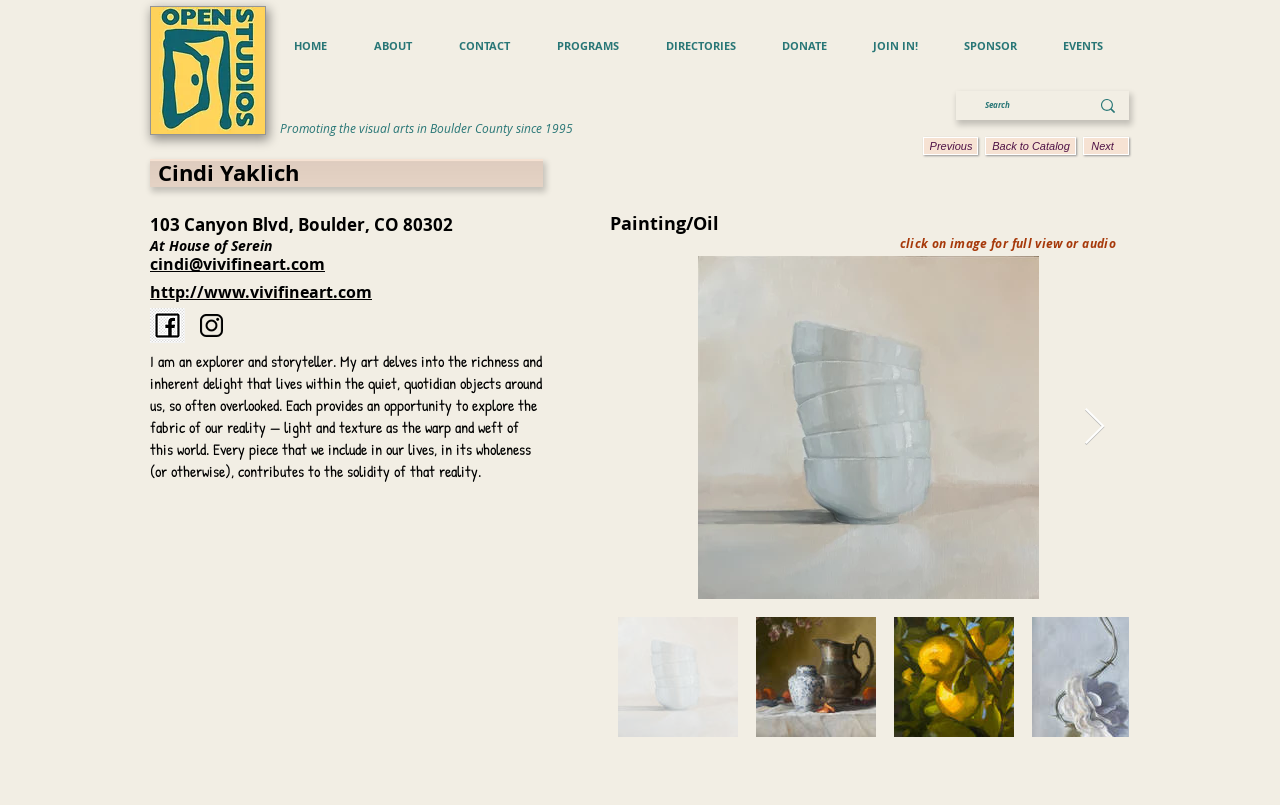Determine the bounding box coordinates of the area to click in order to meet this instruction: "Click the 'Back to Catalog' link".

[0.77, 0.17, 0.841, 0.193]